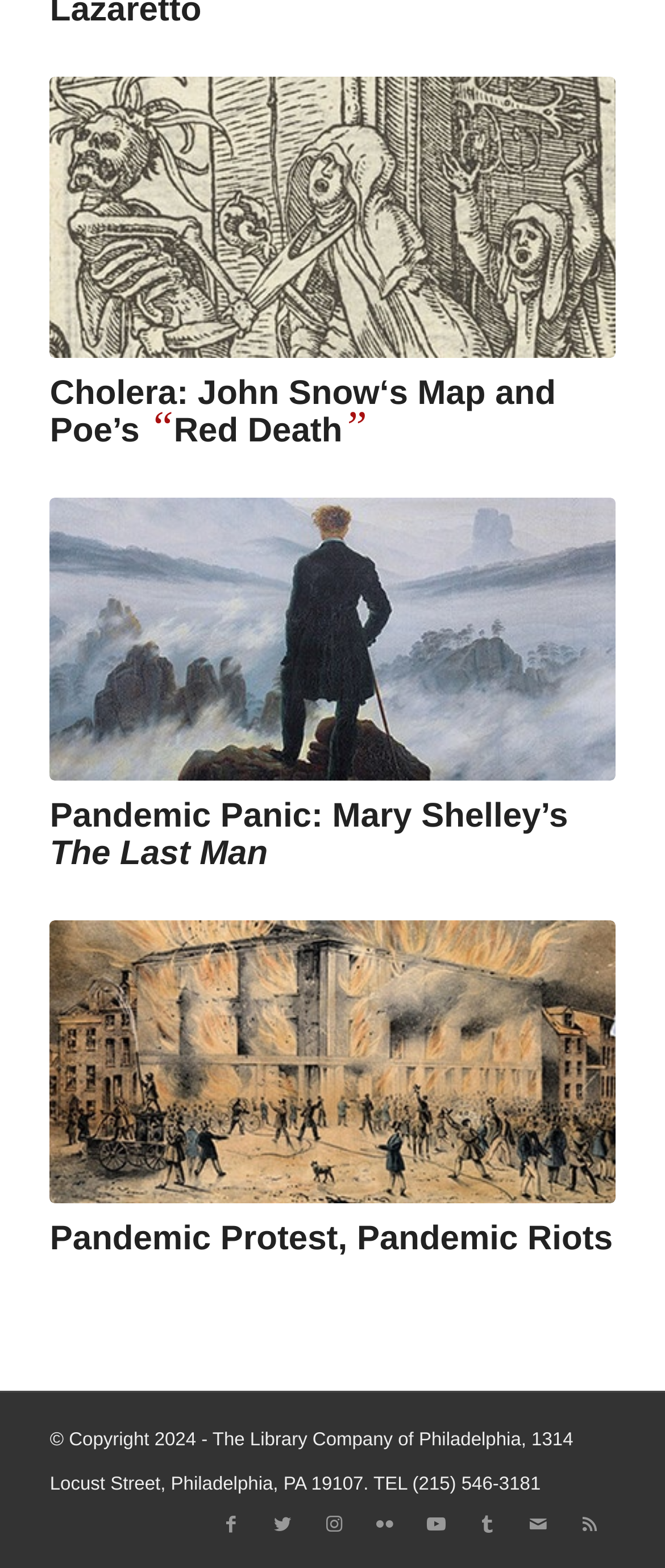Determine the bounding box for the UI element as described: "Rss". The coordinates should be represented as four float numbers between 0 and 1, formatted as [left, top, right, bottom].

[0.848, 0.956, 0.925, 0.989]